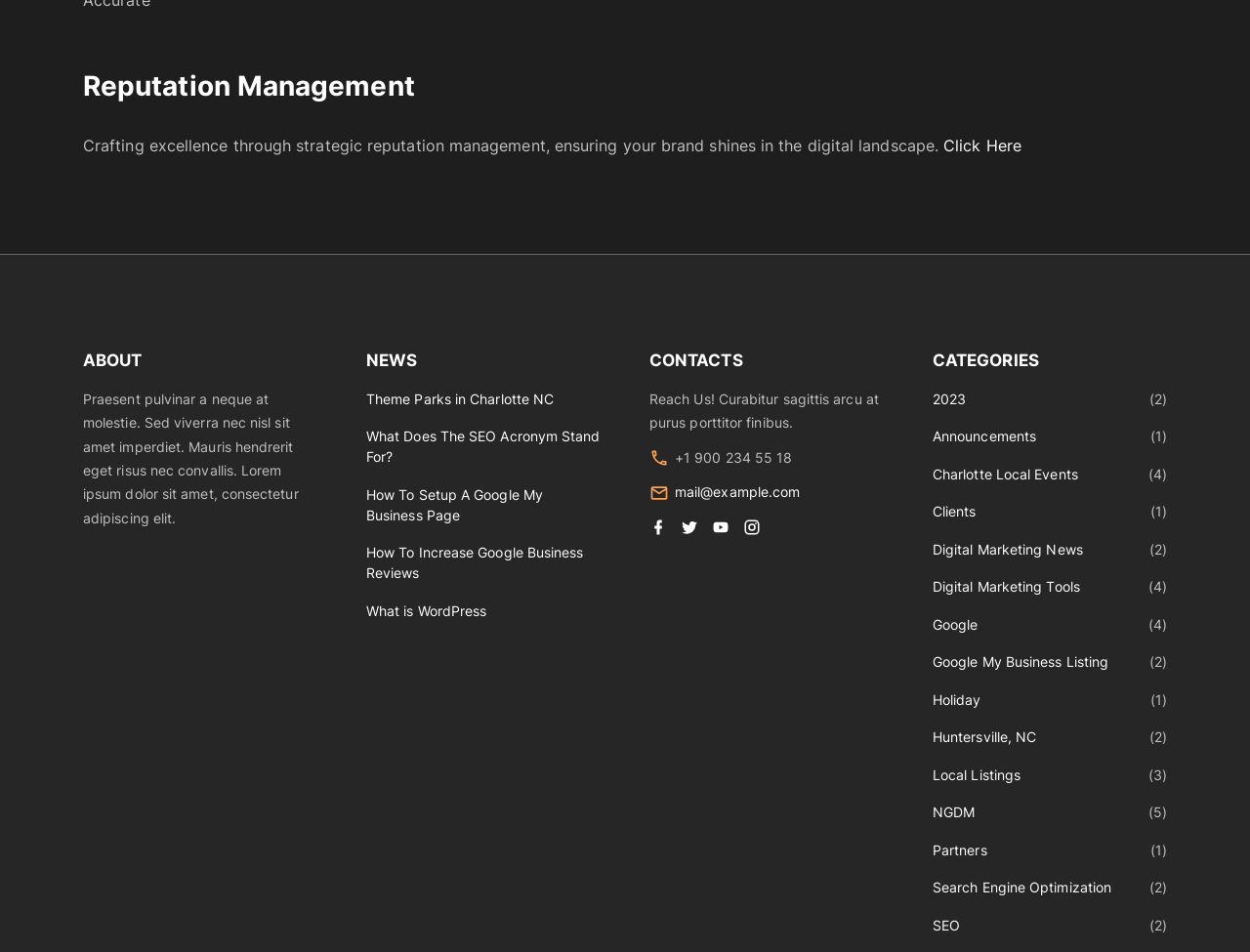Reply to the question with a brief word or phrase: What is the phone number listed on this webpage?

+1 900 234 55 18